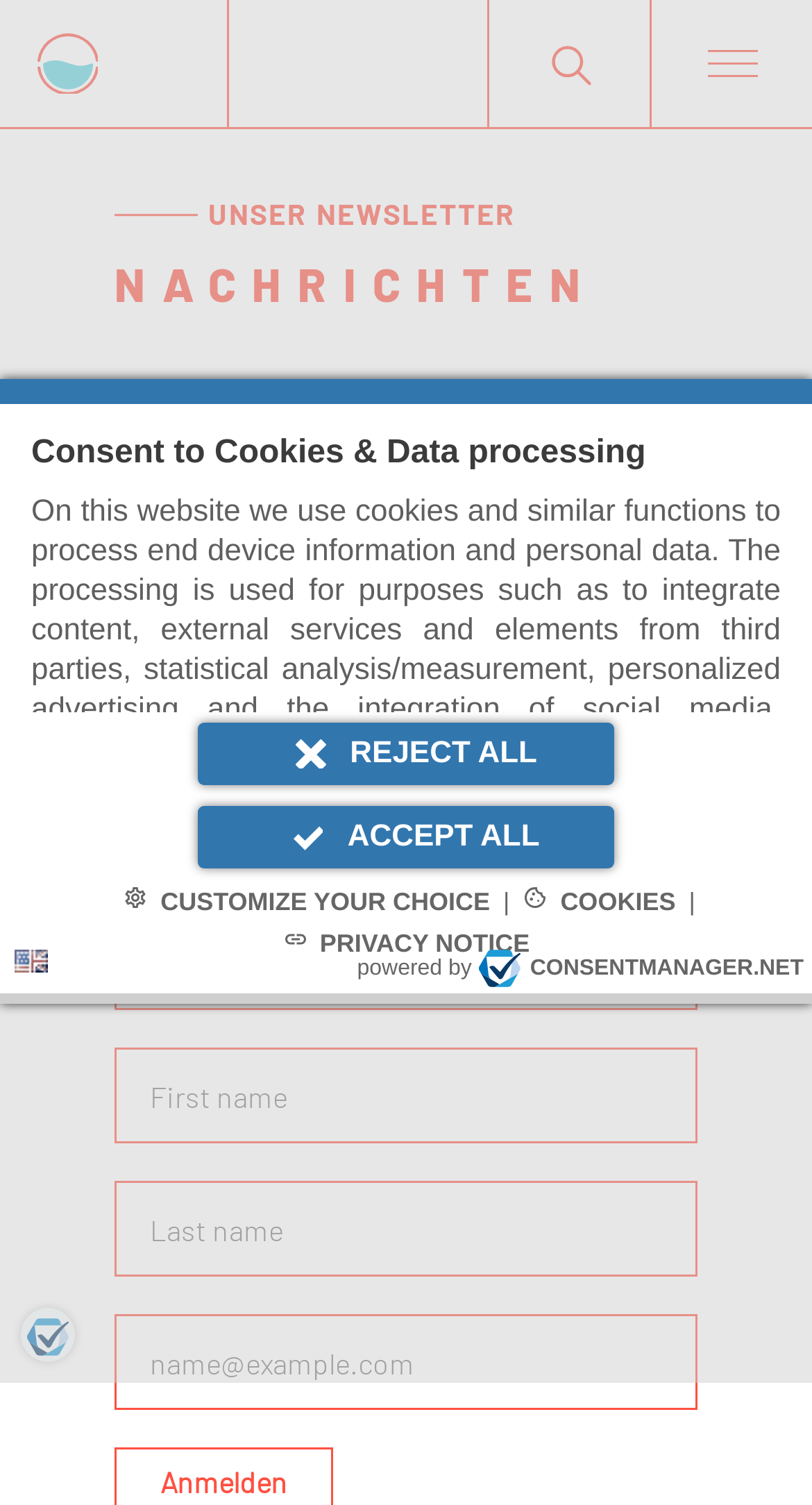Please find the bounding box coordinates of the element that must be clicked to perform the given instruction: "Click the 'Toggle search' button". The coordinates should be four float numbers from 0 to 1, i.e., [left, top, right, bottom].

[0.603, 0.0, 0.8, 0.084]